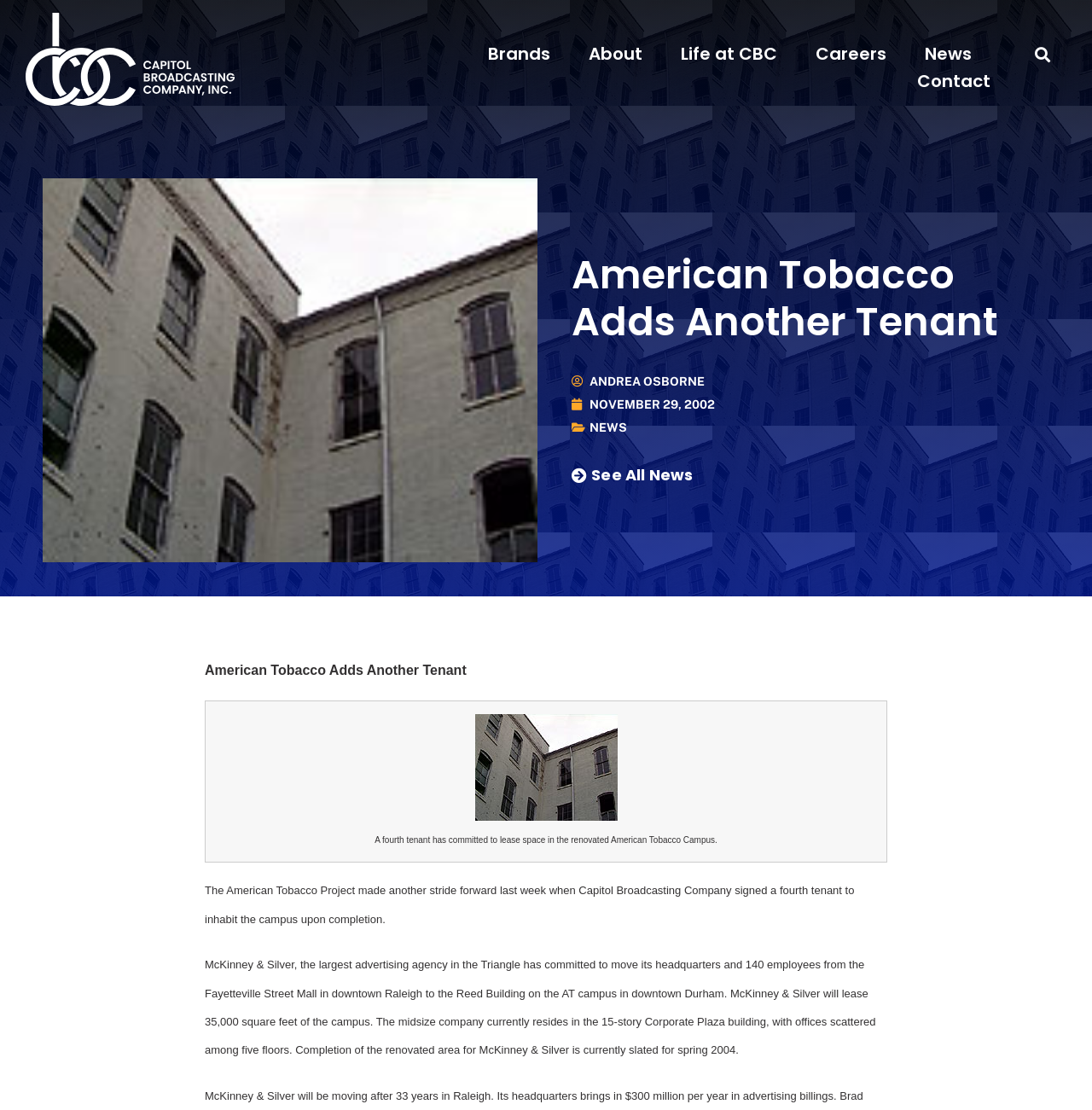Locate the bounding box coordinates of the clickable part needed for the task: "Read the news article by ANDREA OSBORNE".

[0.523, 0.338, 0.645, 0.349]